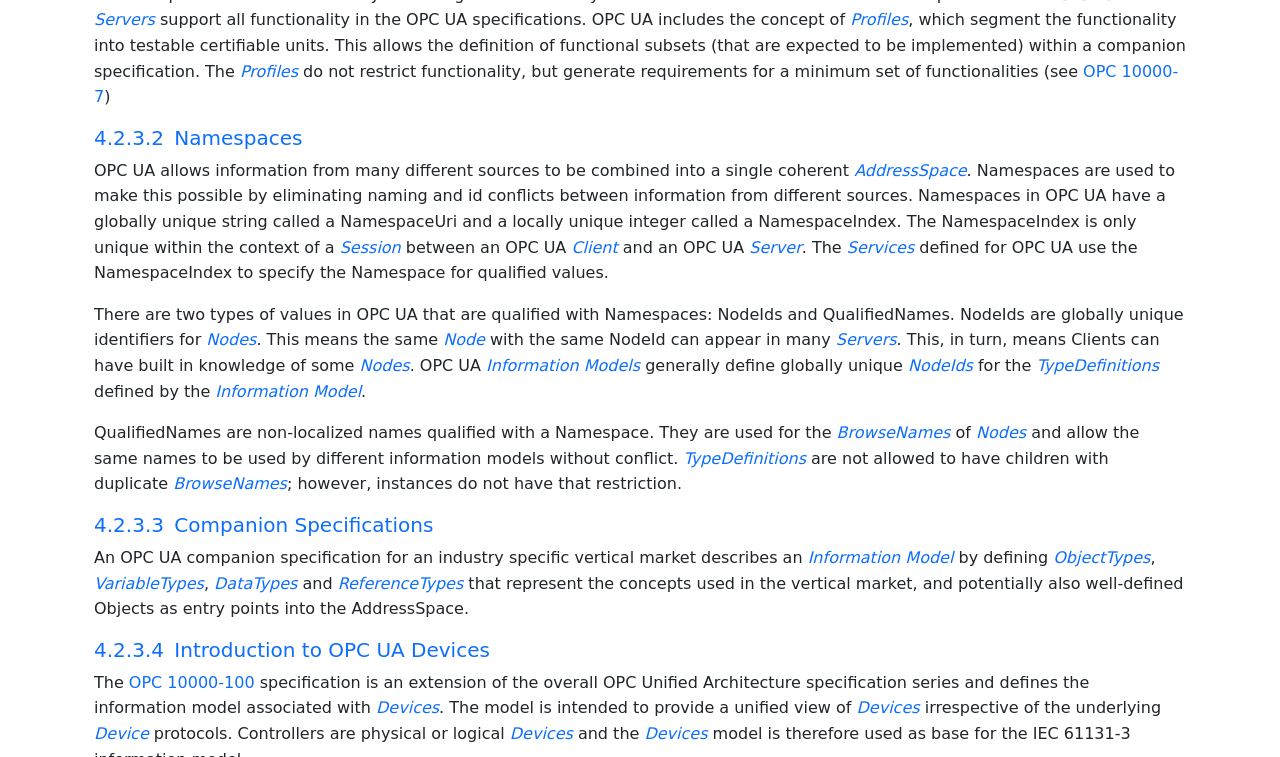Please identify the bounding box coordinates of the element's region that I should click in order to complete the following instruction: "Explore AddressSpace". The bounding box coordinates consist of four float numbers between 0 and 1, i.e., [left, top, right, bottom].

[0.667, 0.212, 0.755, 0.238]